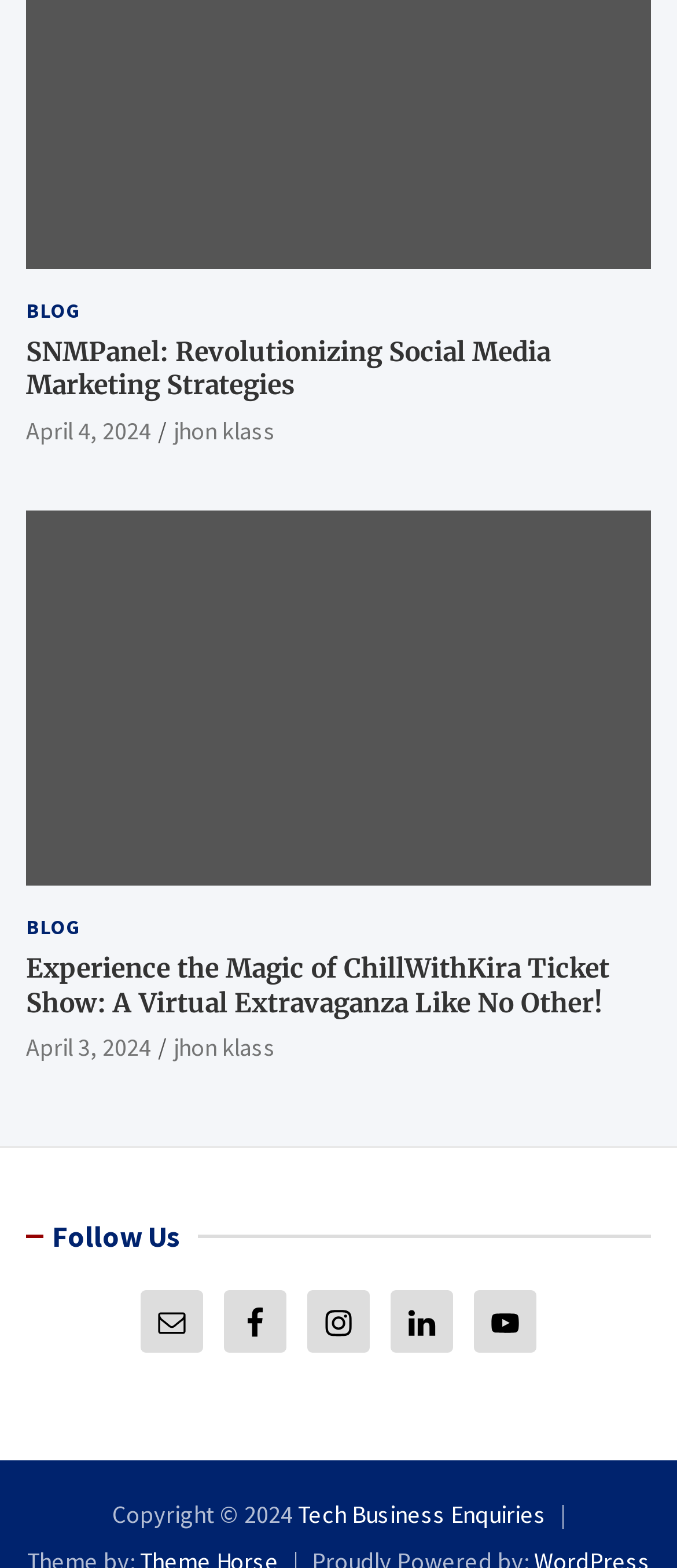Respond to the question with just a single word or phrase: 
What is the purpose of the 'Follow Us' section?

To connect with the website on social media